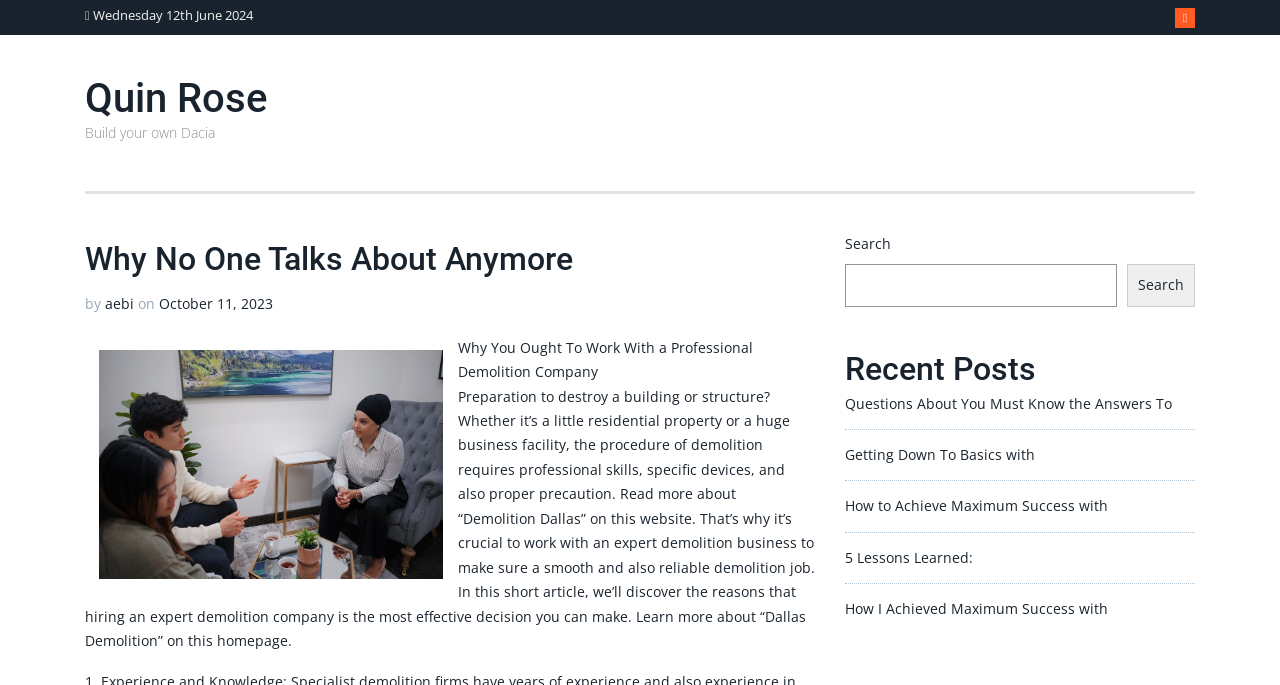How many recent posts are listed?
Based on the screenshot, respond with a single word or phrase.

5